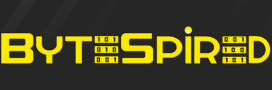What is the background color of the logo? Observe the screenshot and provide a one-word or short phrase answer.

Black